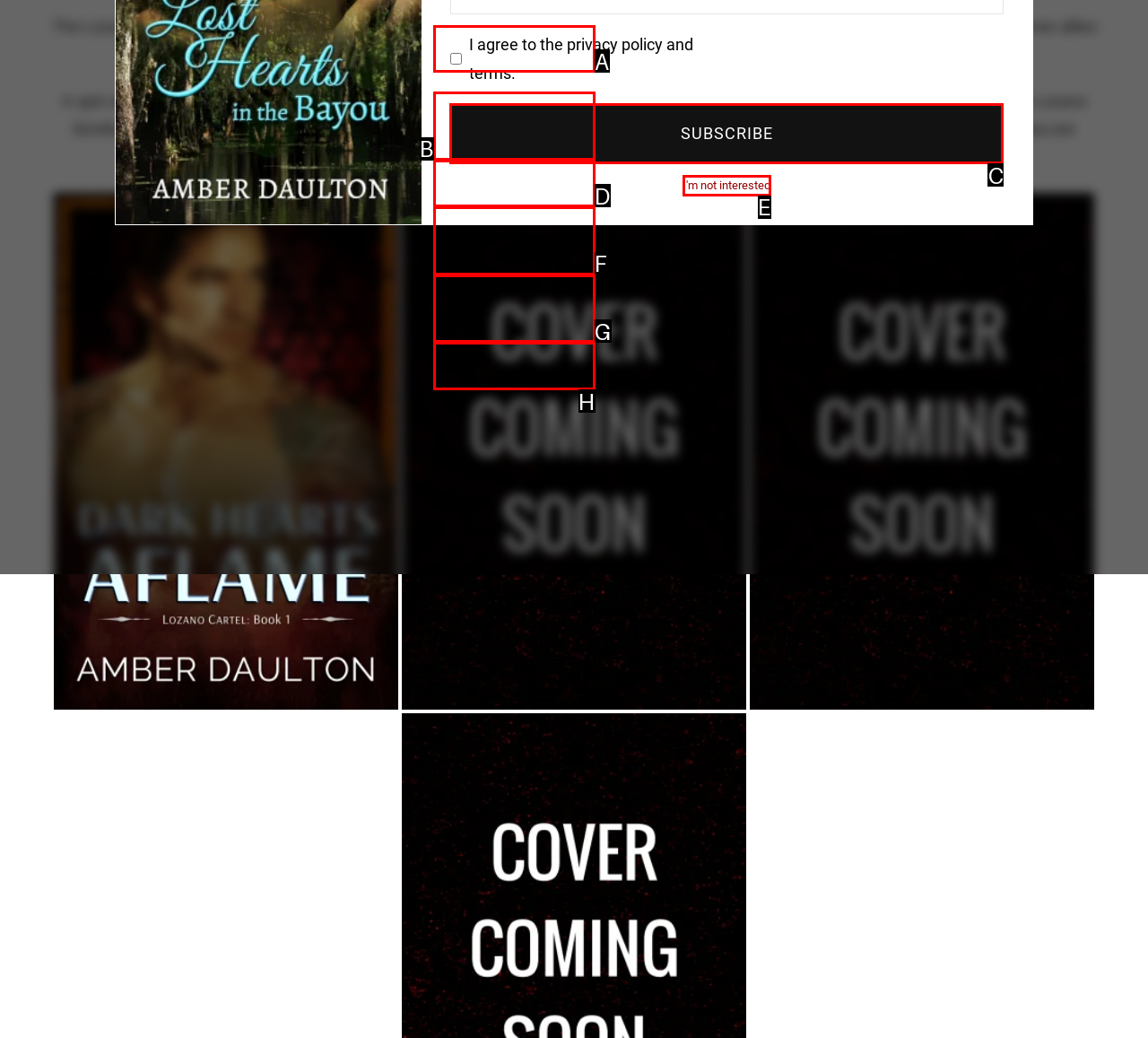Given the description: Lost Hearts in the Bayou, choose the HTML element that matches it. Indicate your answer with the letter of the option.

G